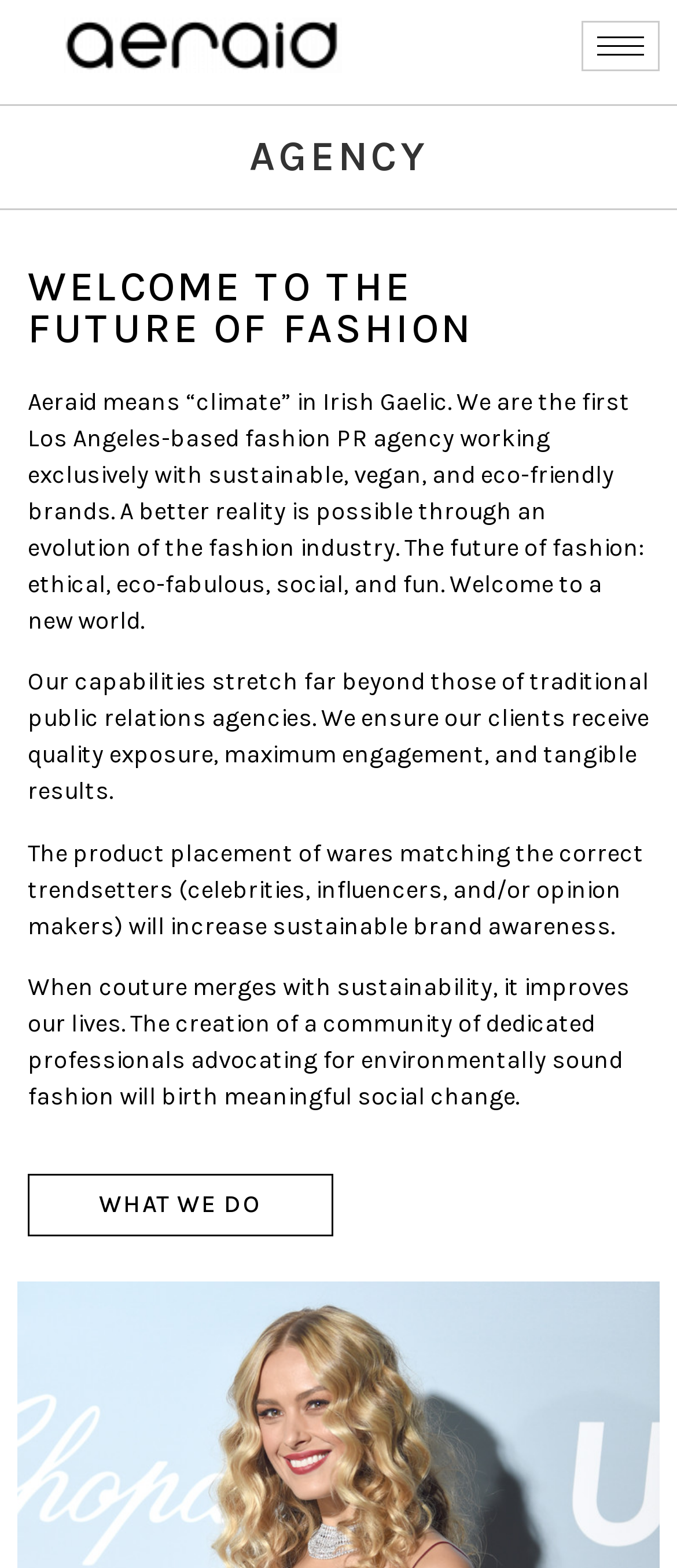Provide a brief response to the question below using a single word or phrase: 
What is the purpose of product placement?

Increase sustainable brand awareness